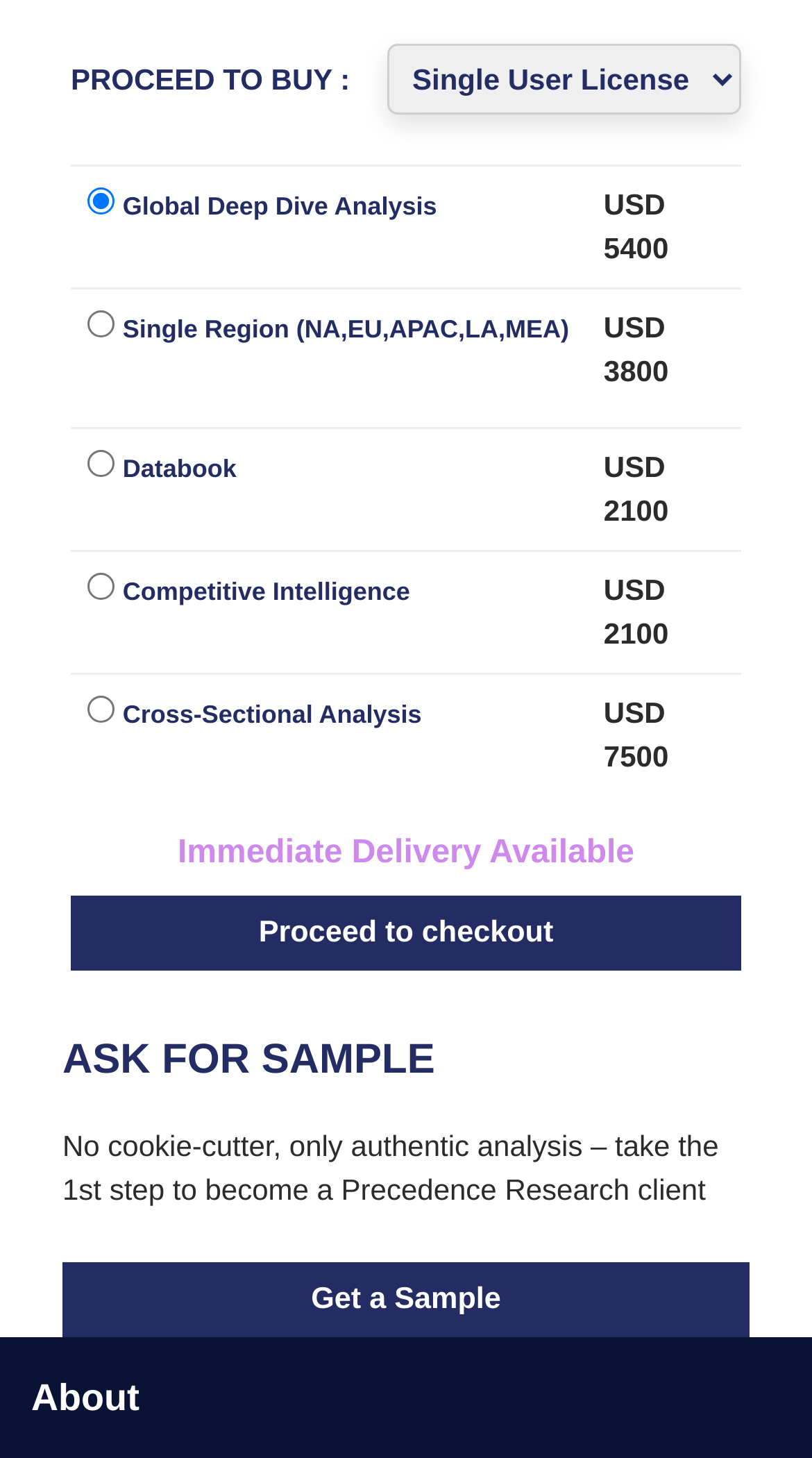Based on the image, provide a detailed response to the question:
What is the purpose of the 'Proceed to checkout' button?

I inferred the purpose of the 'Proceed to checkout' button by its text and its position on the webpage. It is likely that clicking this button will take the user to the next step in the checkout process.